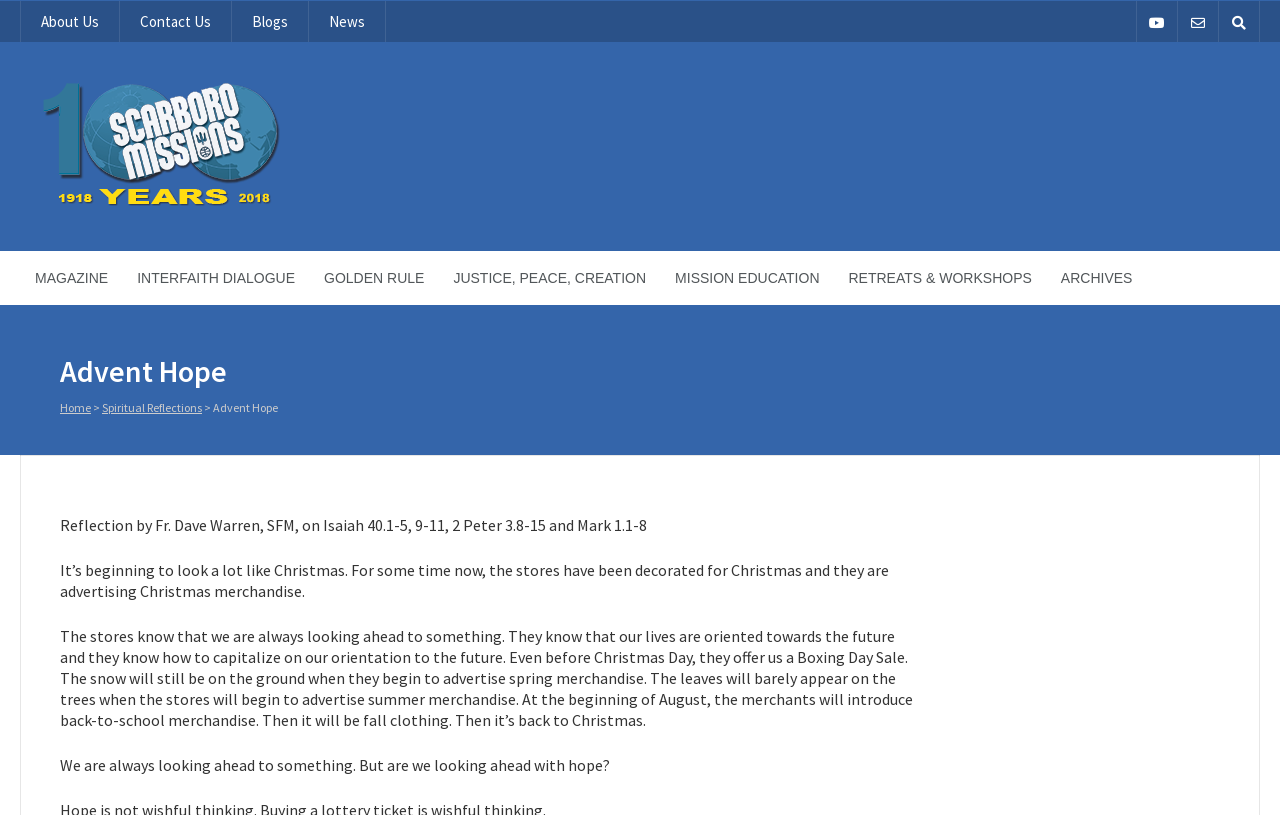Identify the bounding box coordinates of the region I need to click to complete this instruction: "Explore INTERFAITH DIALOGUE".

[0.095, 0.308, 0.242, 0.374]